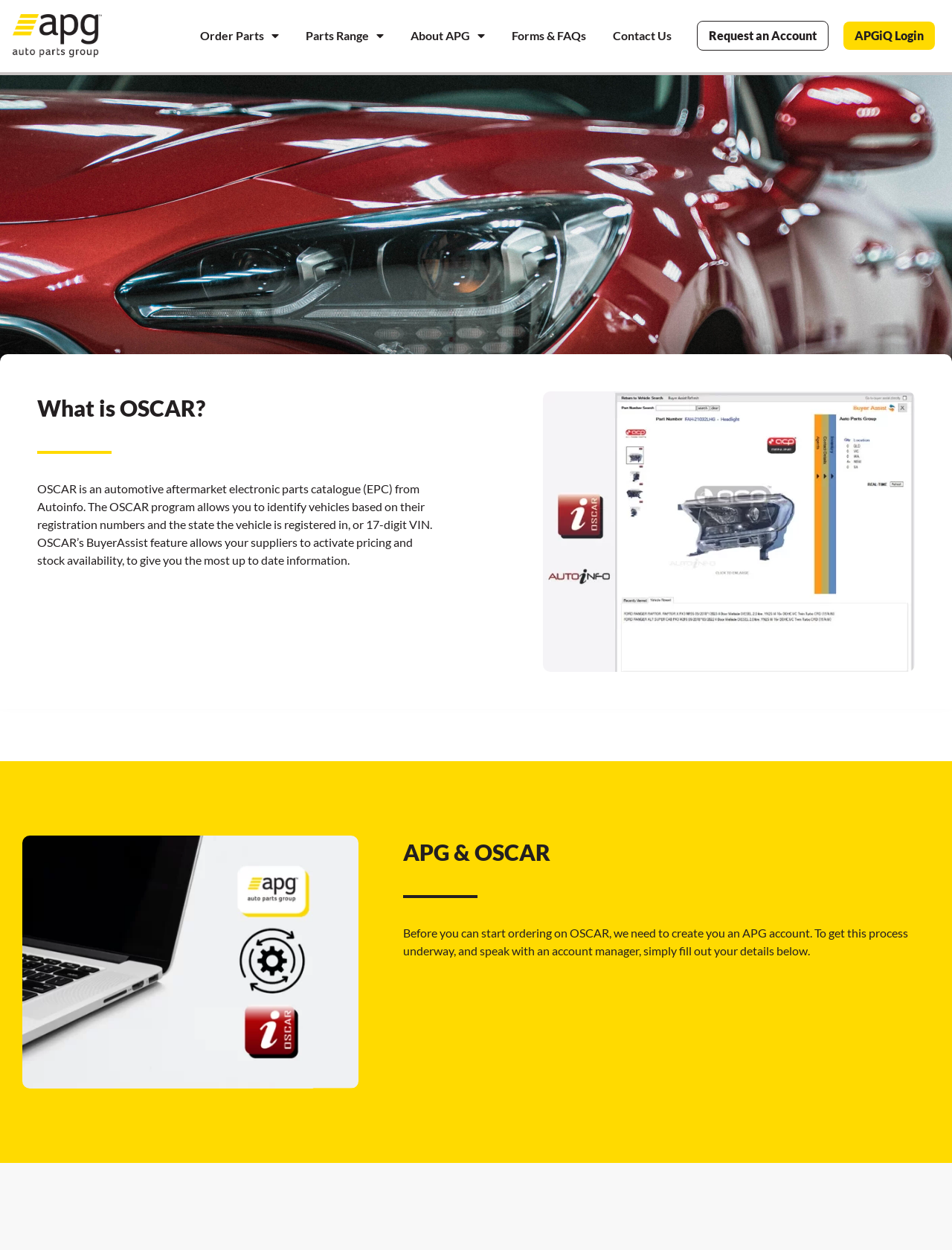Answer the question with a single word or phrase: 
How many links are present in the top navigation menu?

5